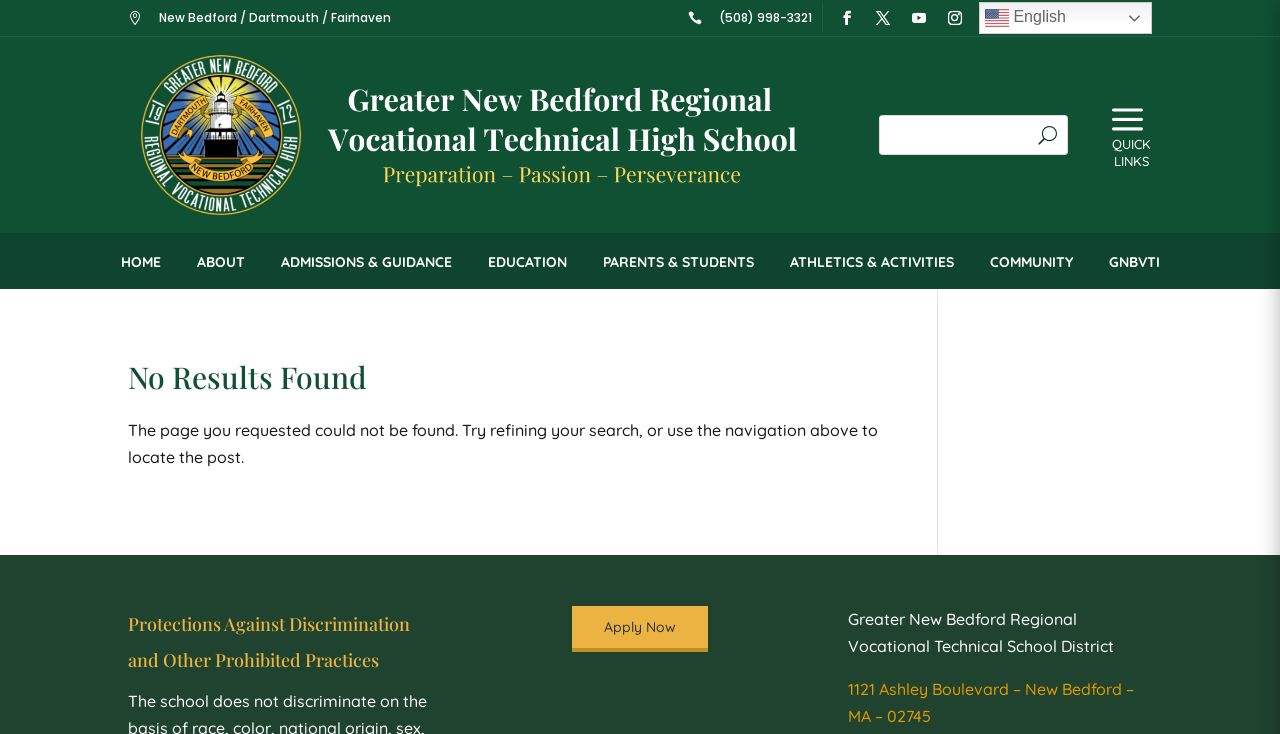Please determine the bounding box coordinates of the area that needs to be clicked to complete this task: 'Click on ADMISSIONS & GUIDANCE'. The coordinates must be four float numbers between 0 and 1, formatted as [left, top, right, bottom].

[0.205, 0.331, 0.367, 0.383]